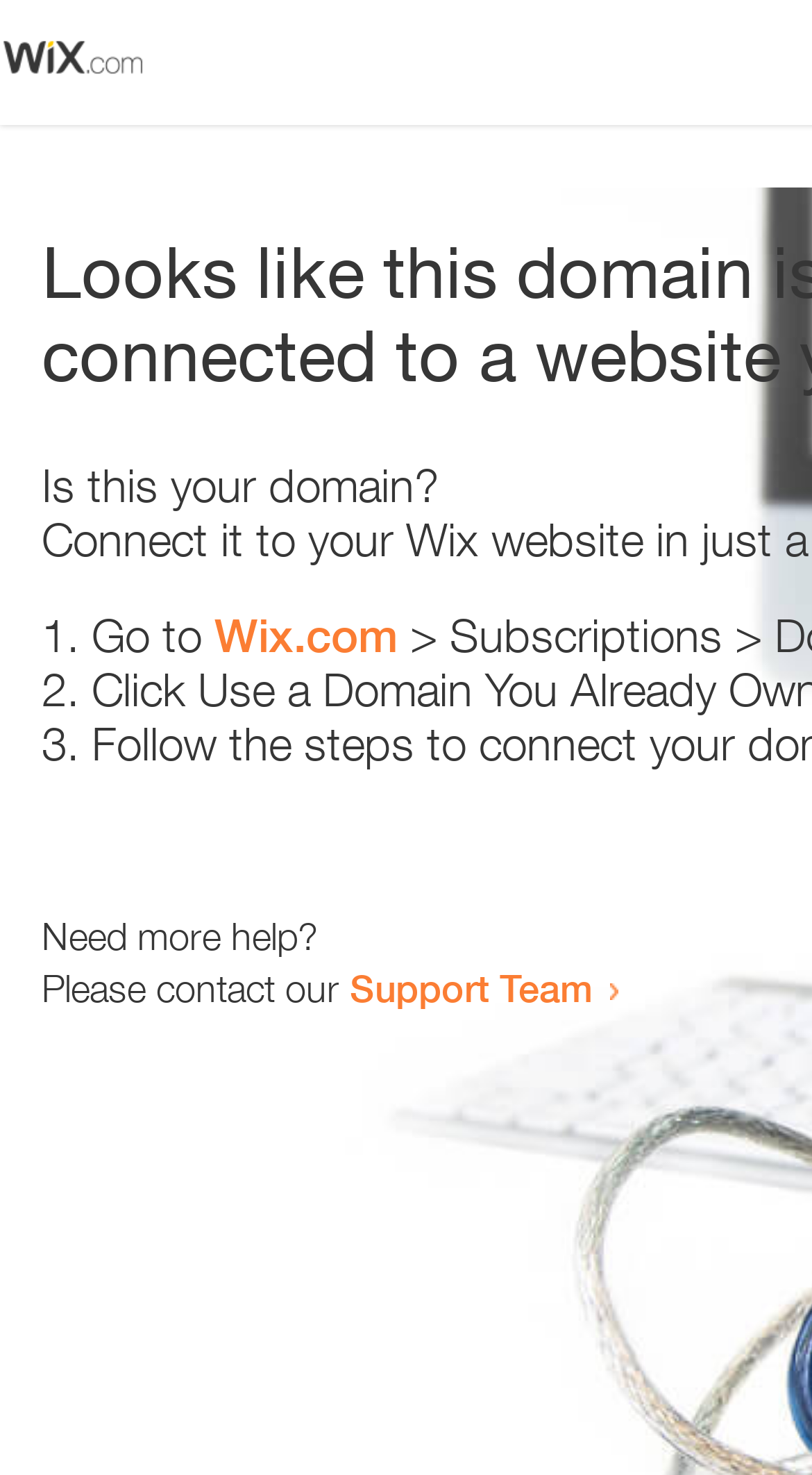Determine the bounding box coordinates for the UI element described. Format the coordinates as (top-left x, top-left y, bottom-right x, bottom-right y) and ensure all values are between 0 and 1. Element description: Accept

None